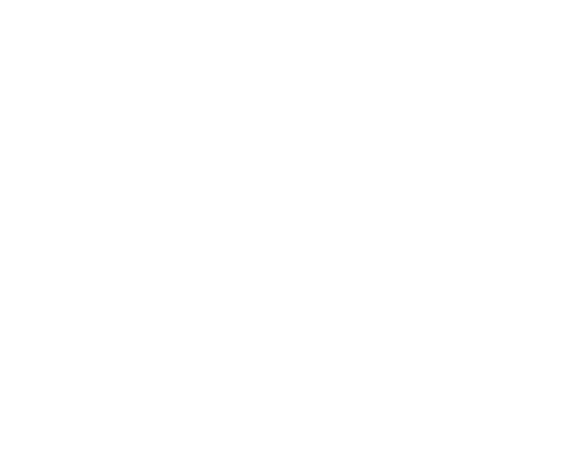What is the purpose of the revolving bookcase?
Provide a well-explained and detailed answer to the question.

According to the caption, the unique revolving bookcase serves as a transition to the client's yoga studio, implying that it is a functional feature that connects the living room to the yoga studio.